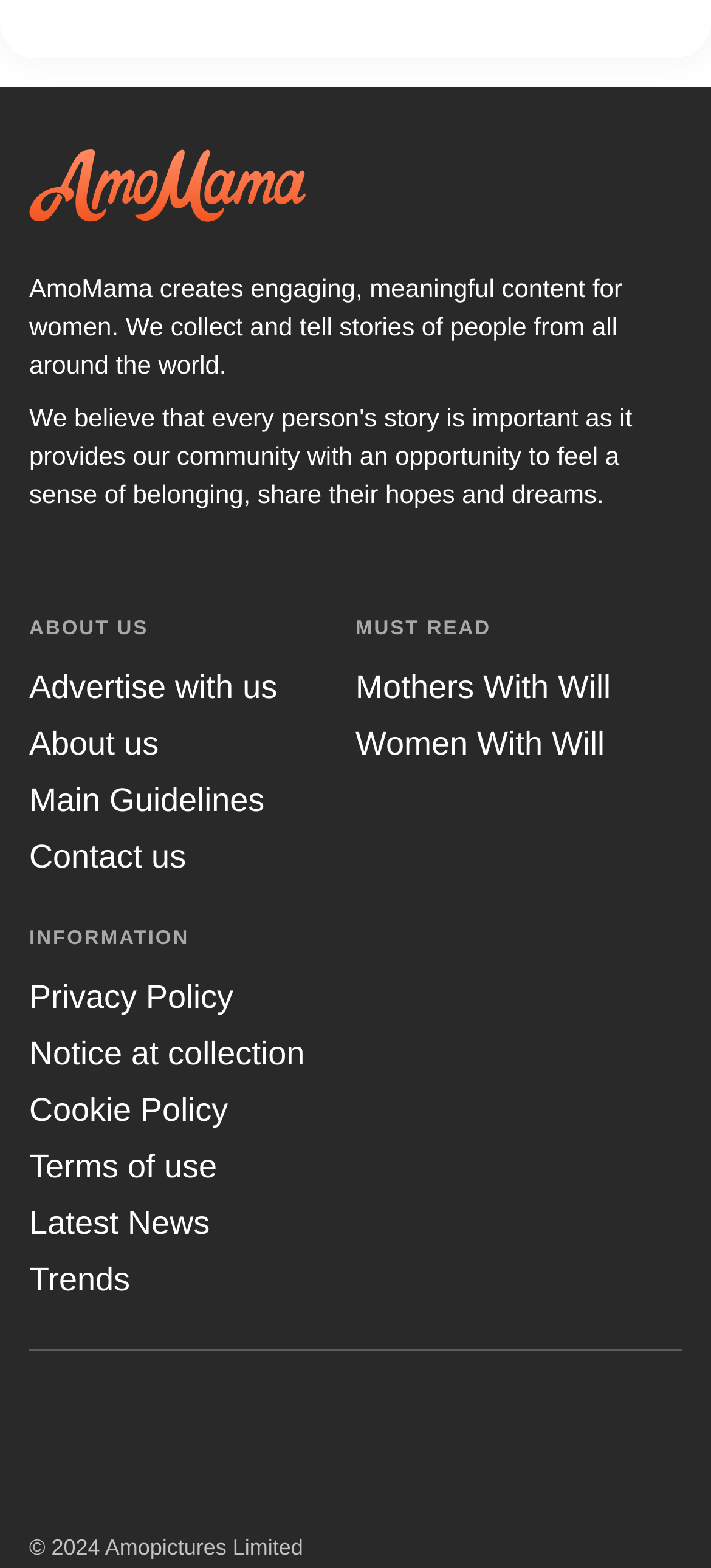Pinpoint the bounding box coordinates of the clickable area necessary to execute the following instruction: "Check the latest news". The coordinates should be given as four float numbers between 0 and 1, namely [left, top, right, bottom].

[0.041, 0.769, 0.295, 0.792]